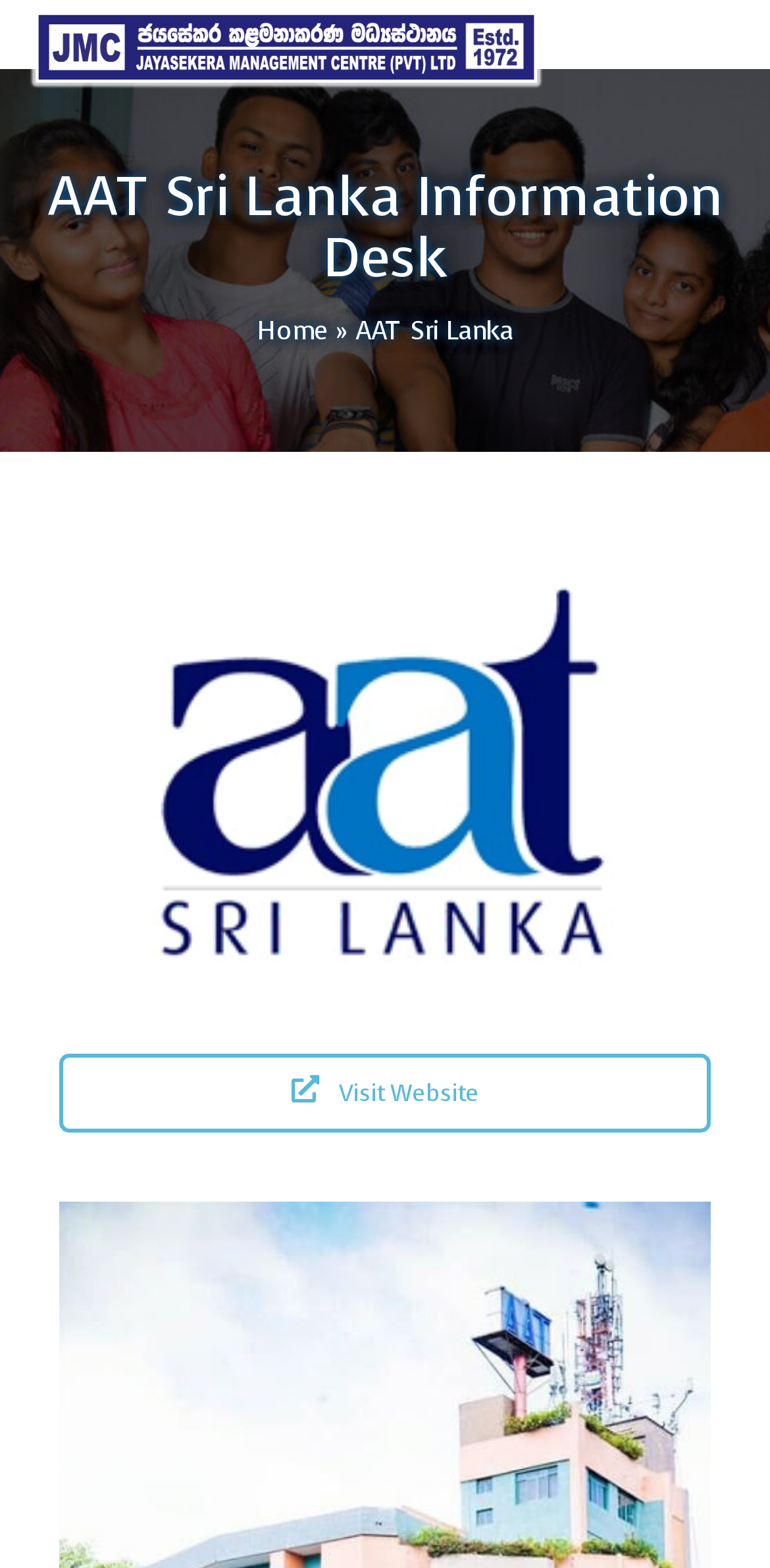Provide an in-depth description of the elements and layout of the webpage.

The webpage is about the Association of Accounting Technicians of Sri Lanka, as indicated by the title "AAT Sri Lanka Information Desk". At the top of the page, there is a button and a link, positioned side by side, taking up almost the entire width of the page. Below them, there is a heading with the same title as the page, "AAT Sri Lanka Information Desk", which spans across the page.

On the left side of the page, there is a navigation menu consisting of a link labeled "Home", followed by a static text "»". This menu is positioned about one-quarter of the way down from the top of the page.

The main content of the page is an image that occupies most of the page's width and about half of its height, positioned below the navigation menu. The image is accompanied by a link with the text "Visit Website" and an icon, located at the bottom right corner of the image.